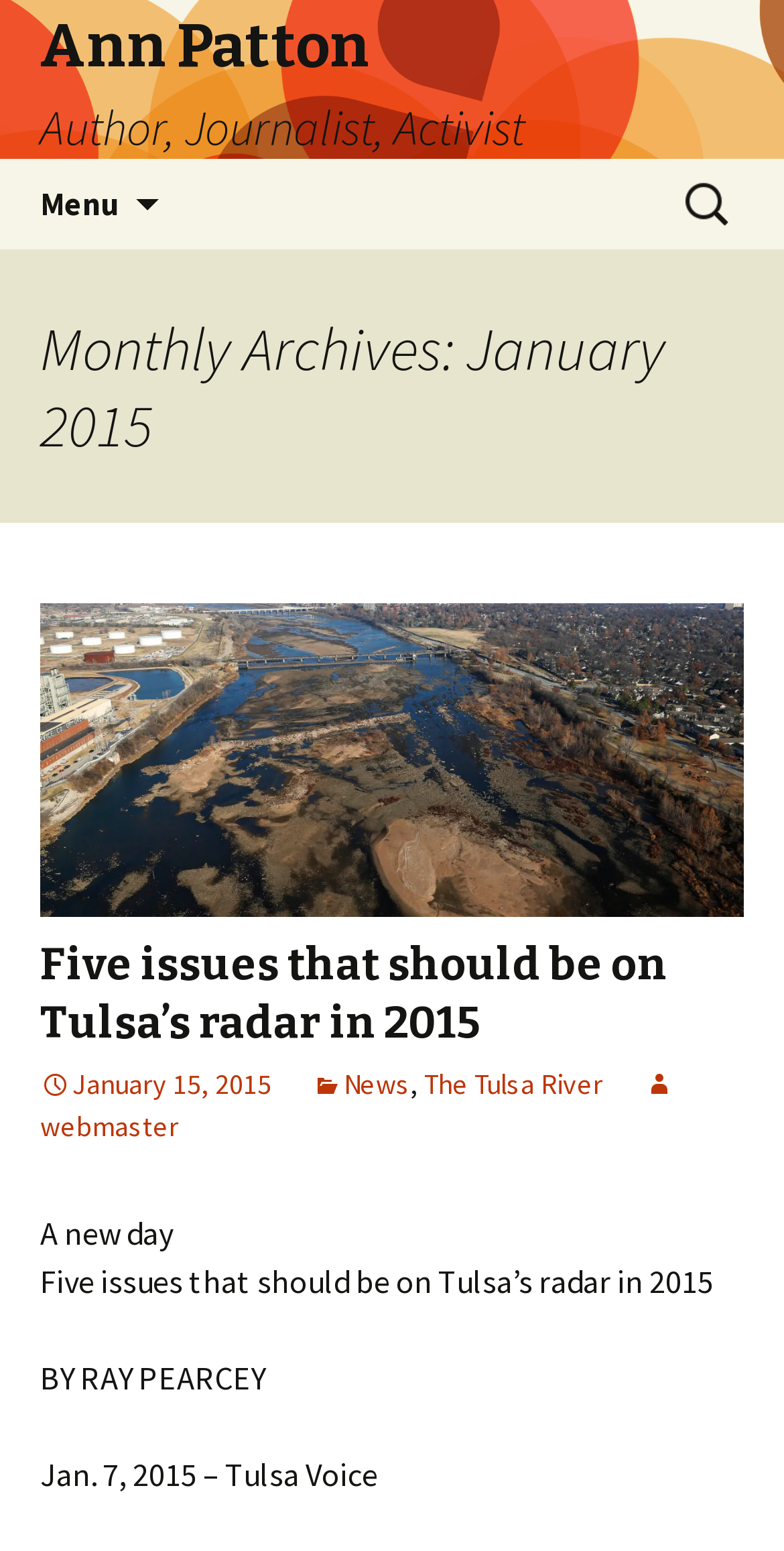Identify the bounding box coordinates of the HTML element based on this description: "January 15, 2015".

[0.051, 0.938, 0.346, 0.961]